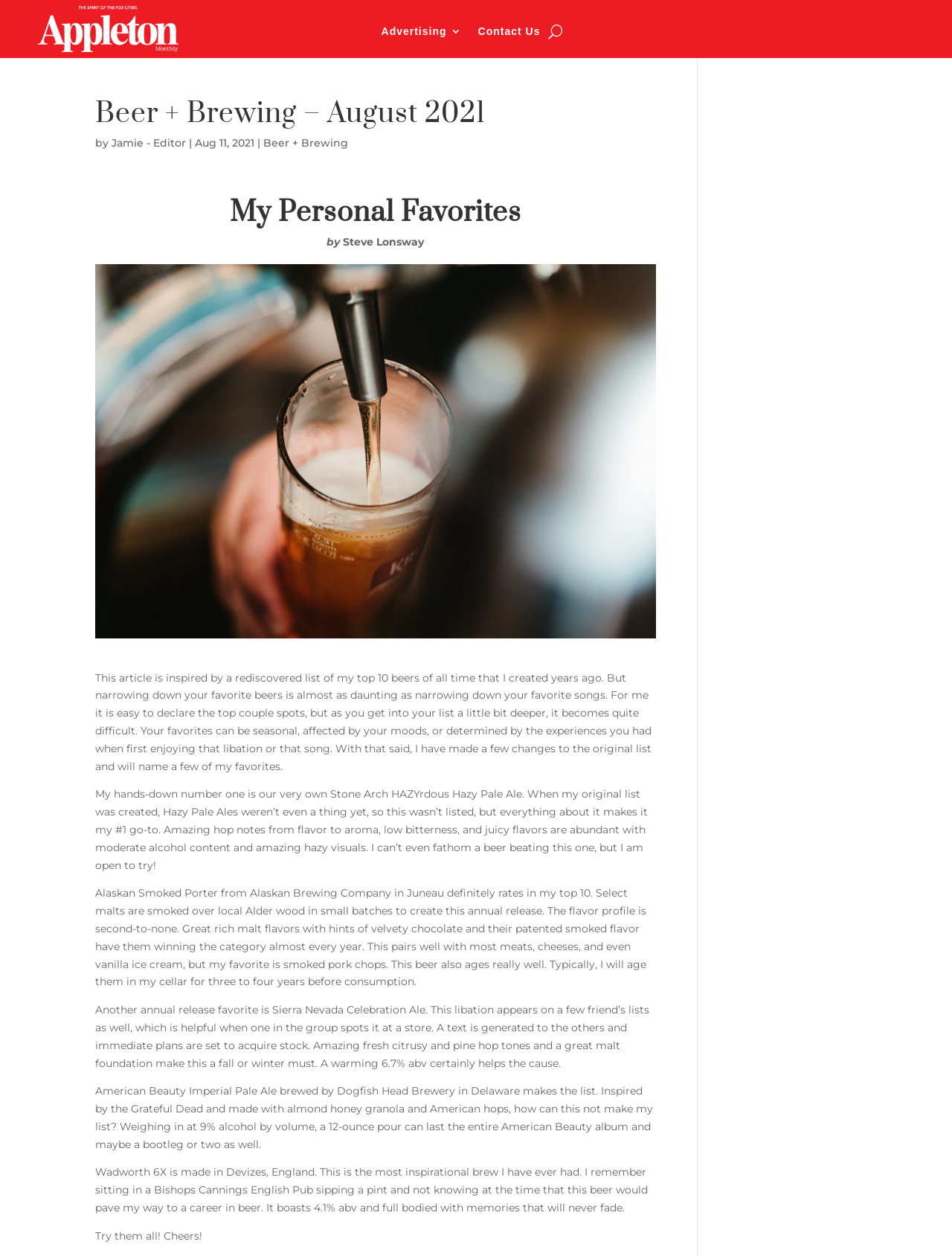Your task is to find and give the main heading text of the webpage.

Beer + Brewing – August 2021